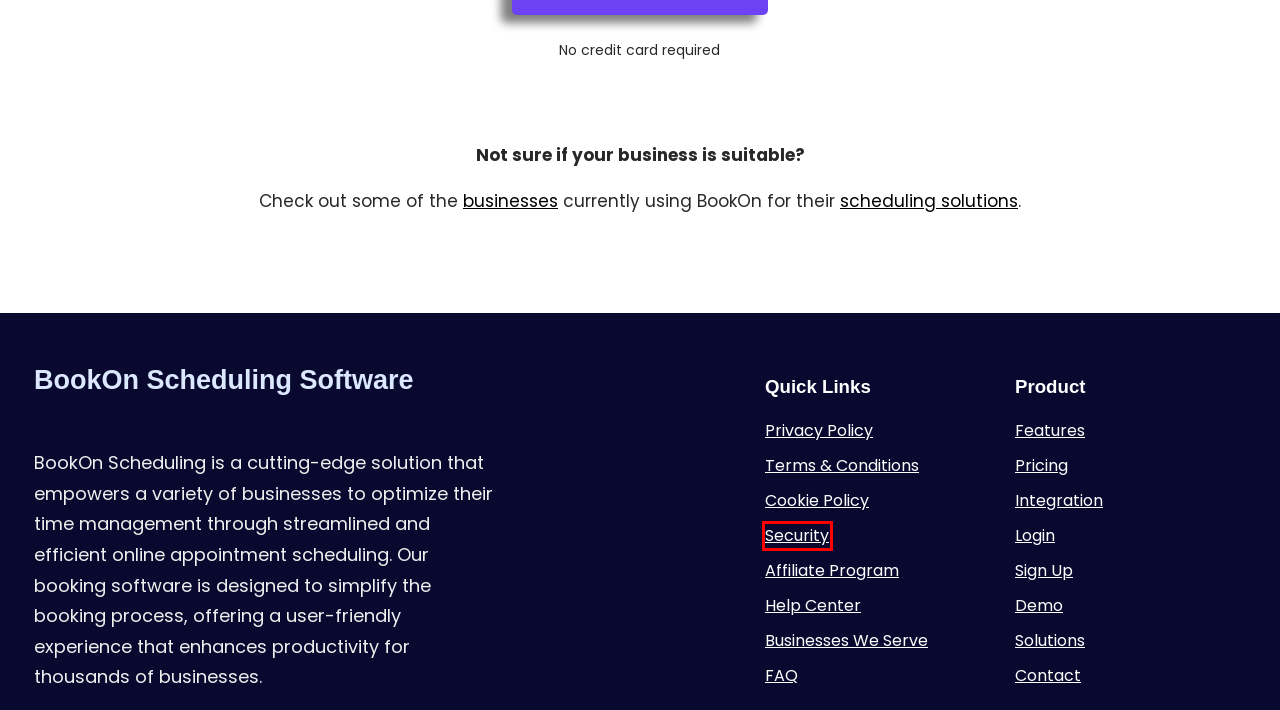Look at the screenshot of a webpage where a red rectangle bounding box is present. Choose the webpage description that best describes the new webpage after clicking the element inside the red bounding box. Here are the candidates:
A. Security & Trust | BookOn
B. Cookie Policy | BookOn
C. Scheduling Solutions | BookOn
D. Terms & Conditions | BookOn
E. Privacy Policy | BookOn
F. Appointment Scheduling Booking System Integration | BookOn
G. Businesses We Serve | BookOn
H. Documentation | BookOn

A